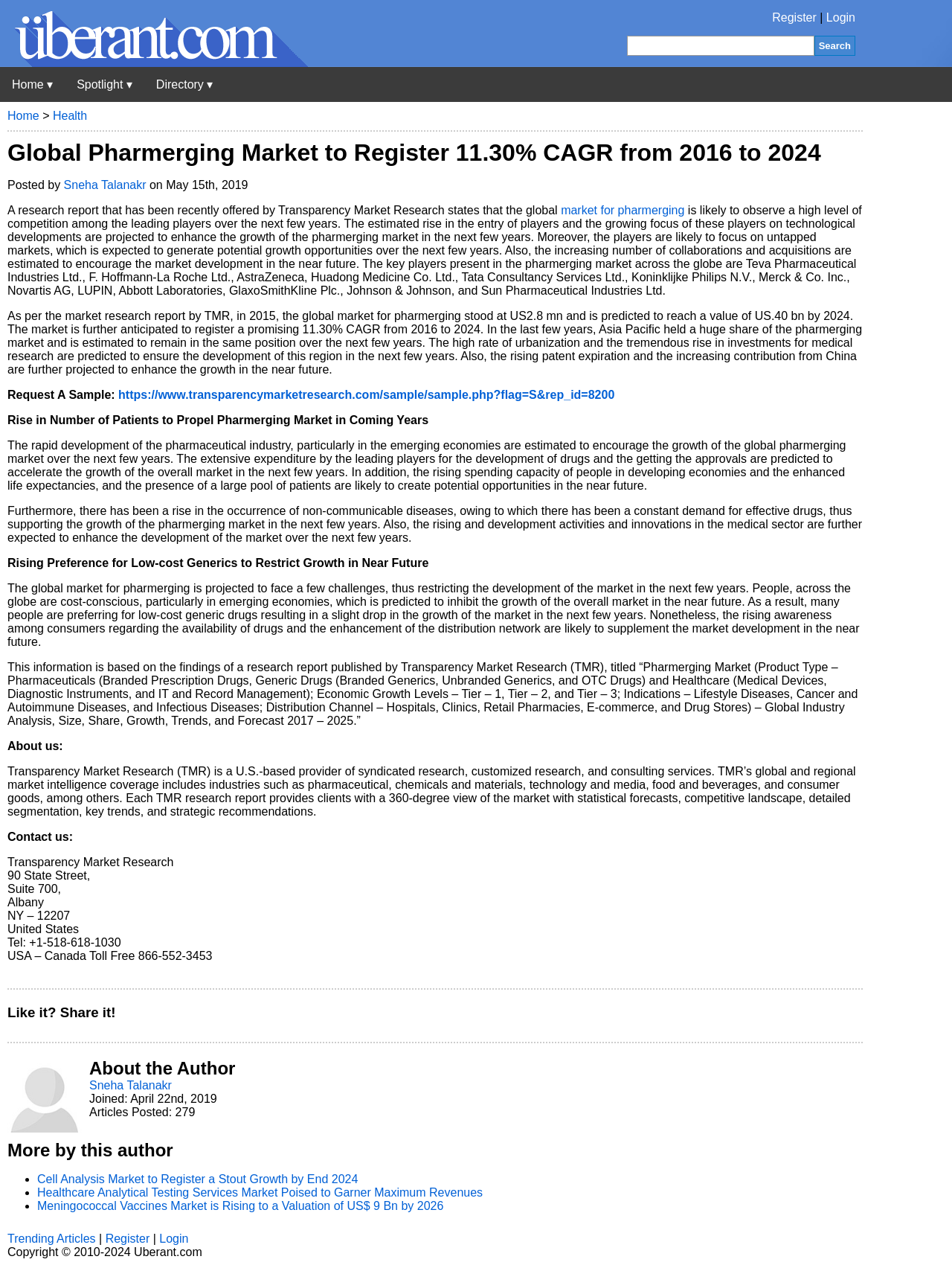What is the address of Transparency Market Research?
Use the information from the screenshot to give a comprehensive response to the question.

The contact information of Transparency Market Research is provided as 90 State Street, Suite 700, Albany NY – 12207, United States, with a phone number and toll-free number.